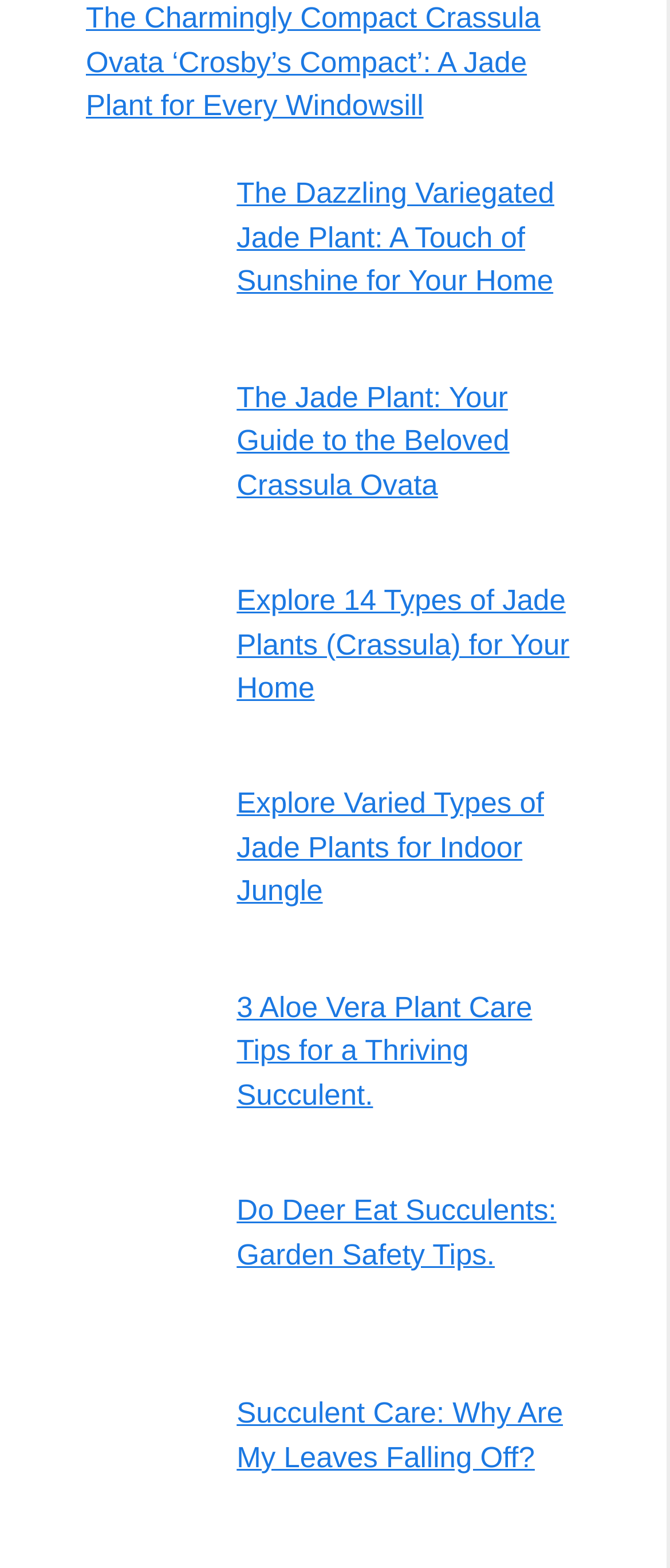Please determine the bounding box coordinates of the element to click in order to execute the following instruction: "Explore 30 Types of Jade Plants". The coordinates should be four float numbers between 0 and 1, specified as [left, top, right, bottom].

[0.353, 0.373, 0.85, 0.449]